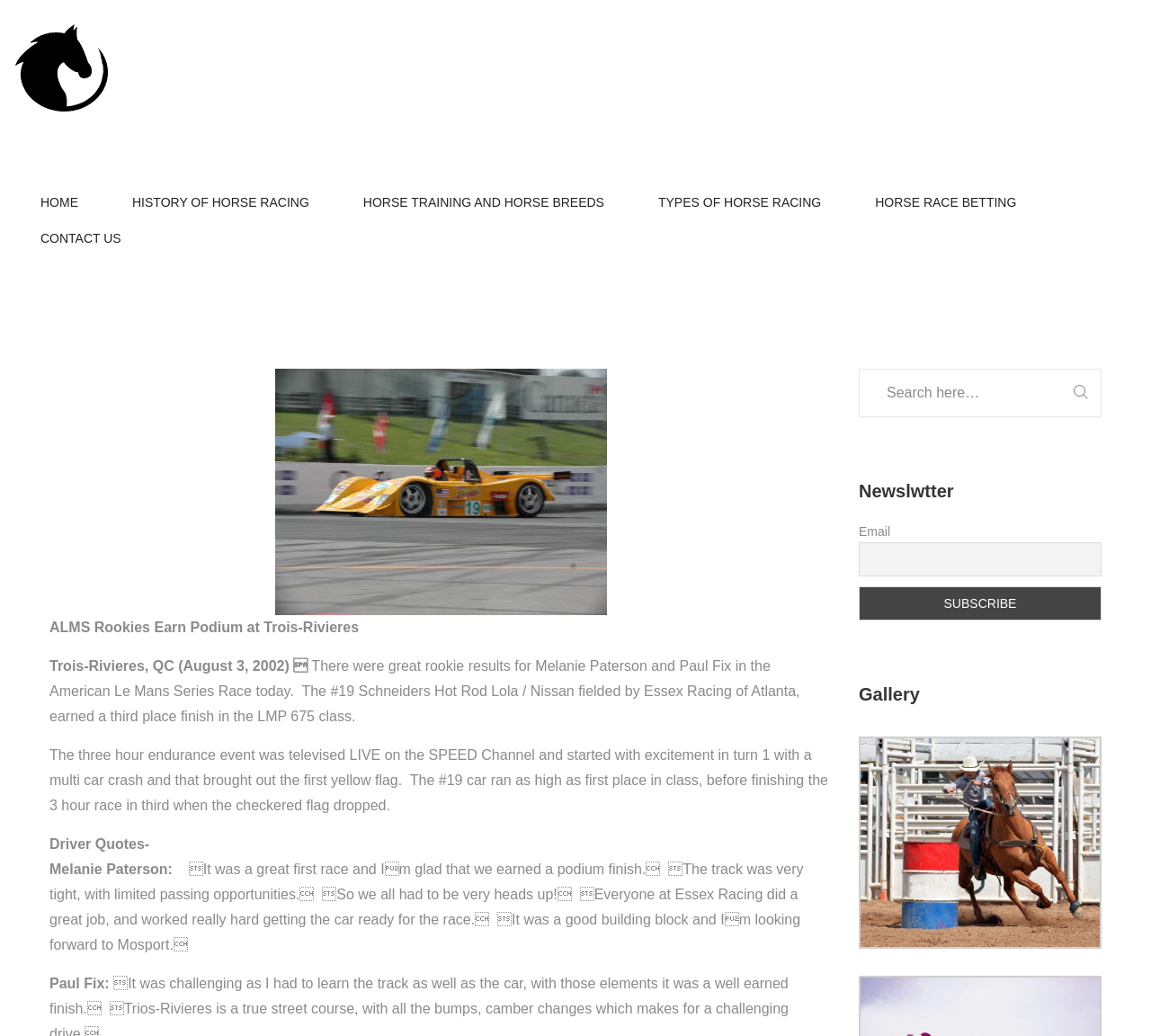Offer a detailed account of what is visible on the webpage.

The webpage is about horse racing, specifically the American Le Mans Series (ALMS) and Dark Horse Racing. At the top left, there is a banner with an image and a link to "Visit Dark Horse Racing For Betting Tips And Odds". Below this banner, there is a navigation menu with six links: "HOME", "HISTORY OF HORSE RACING", "HORSE TRAINING AND HORSE BREEDS", "TYPES OF HORSE RACING", "HORSE RACE BETTING", and "CONTACT US".

The main content of the webpage is an article about ALMS rookies earning a podium at Trois-Rivieres. The article title is "ALMS Rookies Earn Podium at Trois-Rivieres" and is followed by a subtitle "Trois-Rivieres, QC (August 3, 2002)". The article describes the race results, including a third-place finish for the #19 Schneiders Hot Rod Lola / Nissan fielded by Essex Racing of Atlanta. There are quotes from the drivers, Melanie Paterson and Paul Fix, about their experience in the race.

On the right side of the webpage, there is a section with a search box, a newsletter subscription form, and a gallery section. The search box is labeled "Search for:" and has a button next to it. The newsletter subscription form has a heading "Newslwtter" and asks for an email address to subscribe. The gallery section has a heading "Gallery" but does not contain any images.